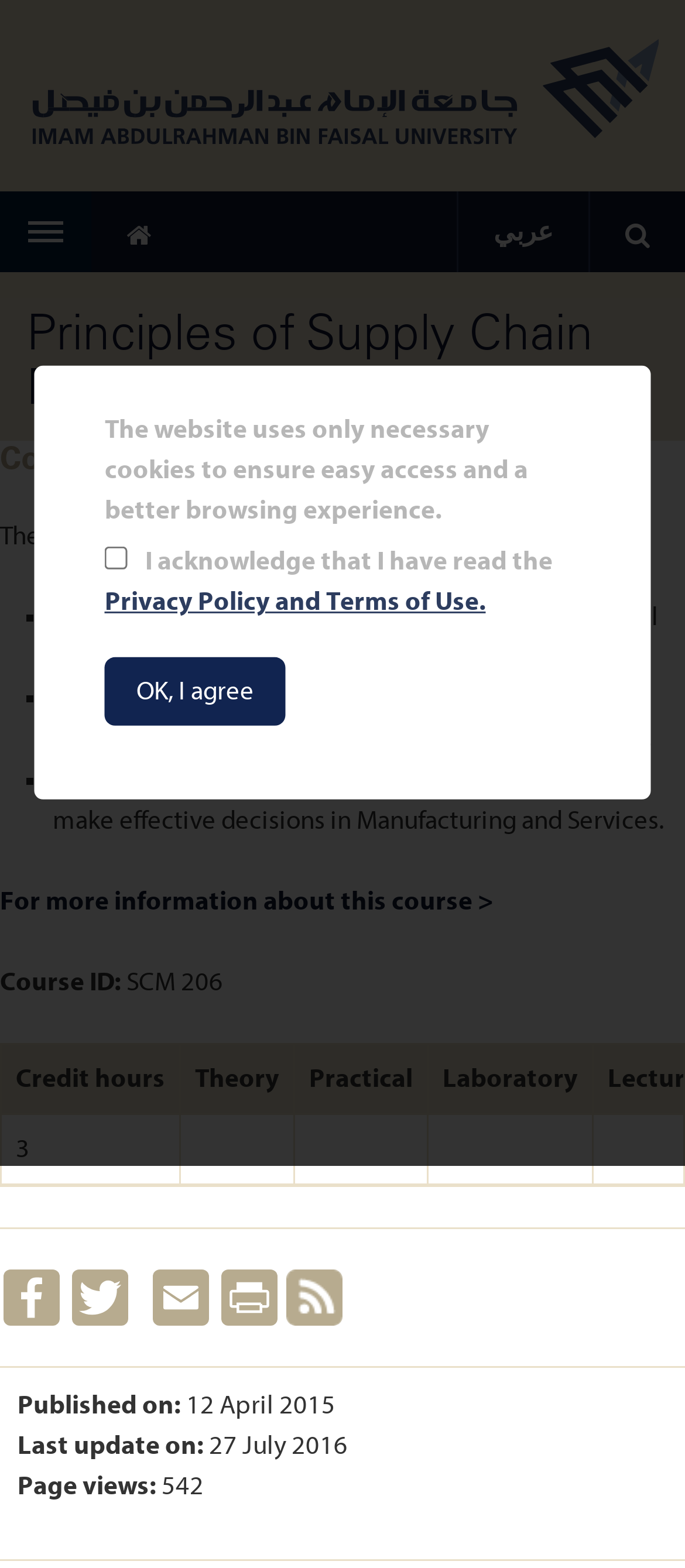What is the course ID of Principles of Supply Chain Management?
Provide an in-depth and detailed answer to the question.

The course ID can be found in the article section of the webpage, where it is listed as 'SCM 206' next to the label 'Course ID:'.